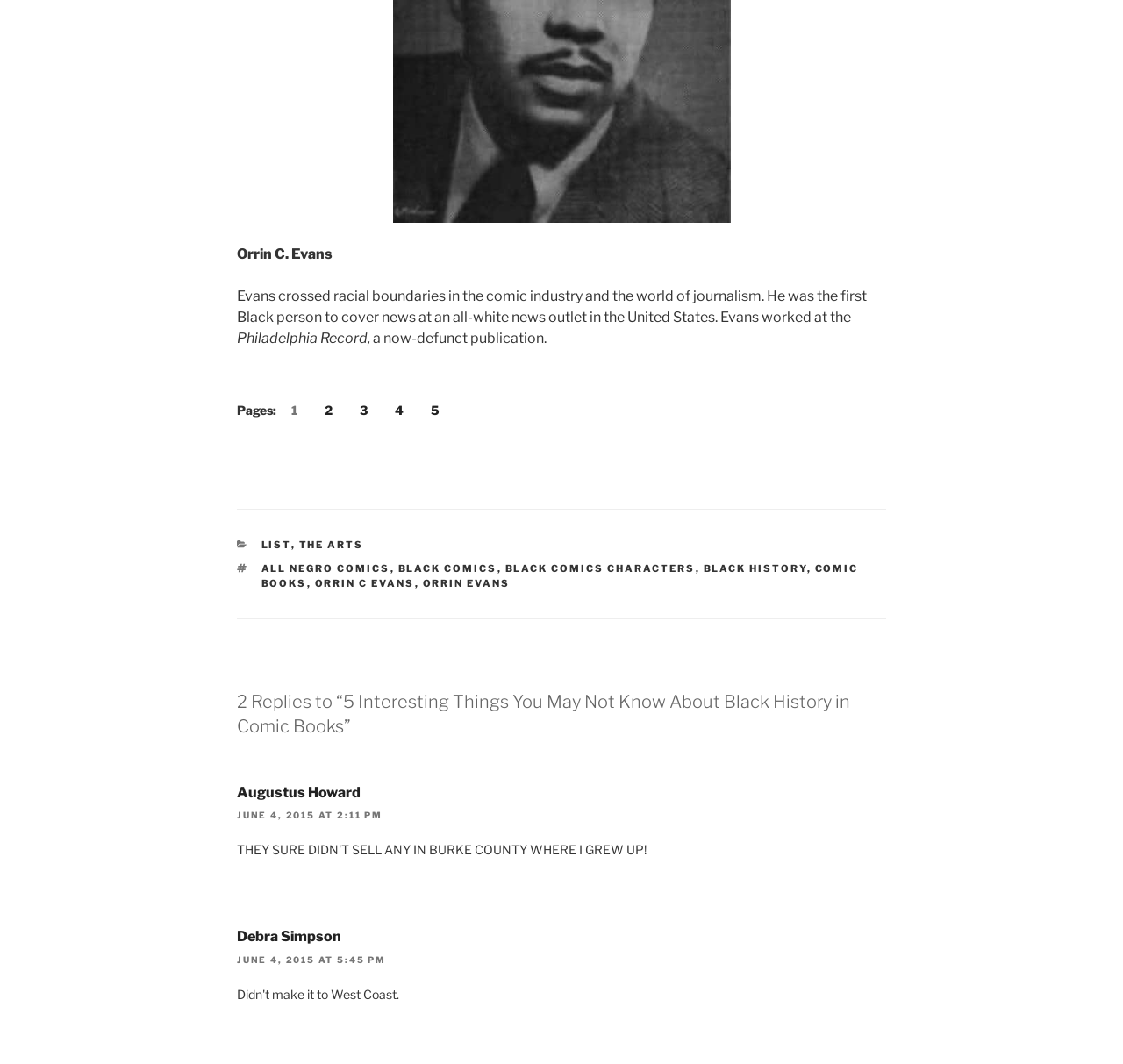Please examine the image and answer the question with a detailed explanation:
Who was the first Black person to cover news at an all-white news outlet in the United States?

Based on the StaticText element with OCR text 'Evans crossed racial boundaries in the comic industry and the world of journalism. He was the first Black person to cover news at an all-white news outlet in the United States.', we can infer that Orrin C. Evans was the first Black person to cover news at an all-white news outlet in the United States.